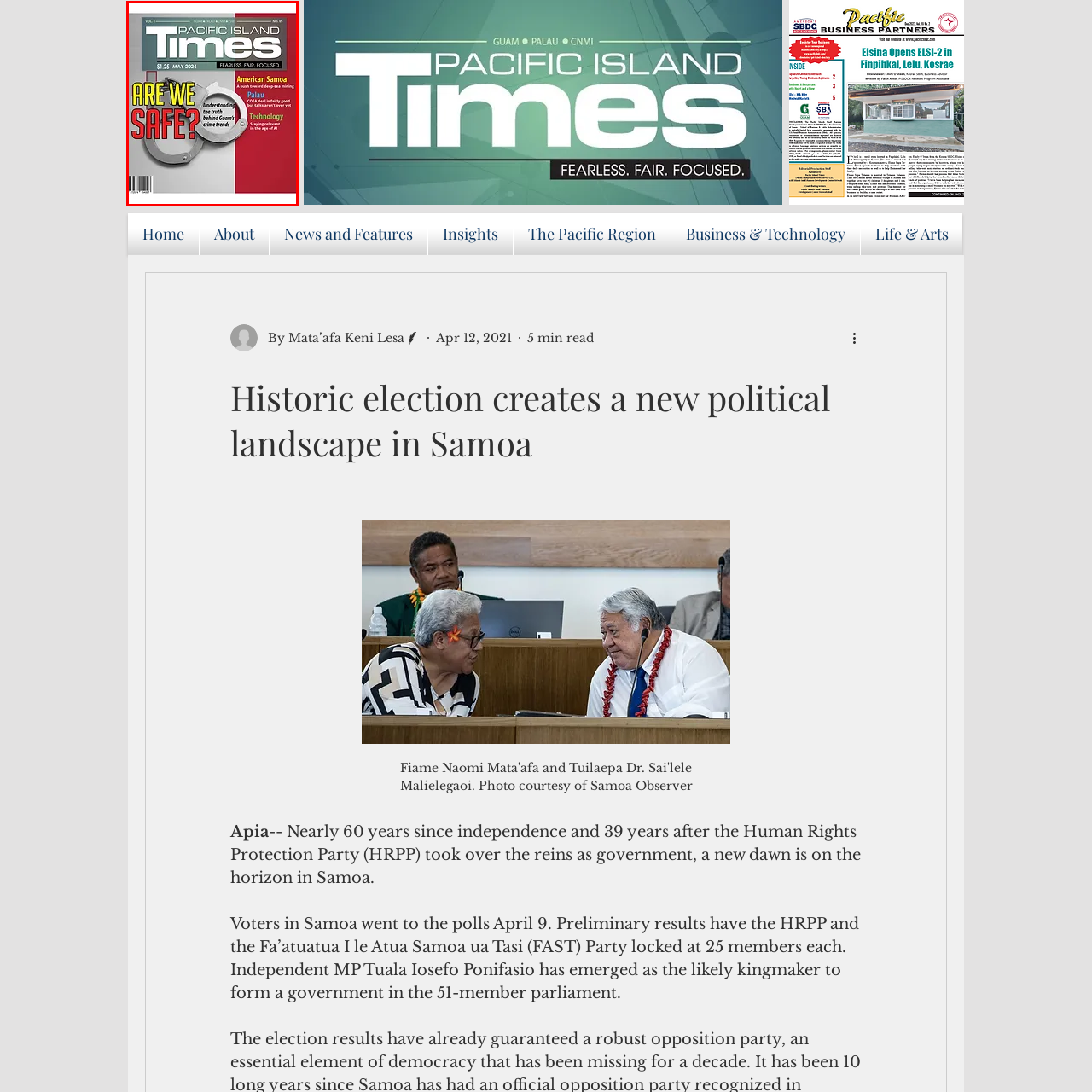What is one of the key topics discussed in the publication?  
Look closely at the image marked by the red border and give a detailed response rooted in the visual details found within the image.

The caption highlights that one of the subheadings on the cover features discussions on American Samoa's push toward deep sea mining, which is one of the key topics discussed in the publication.